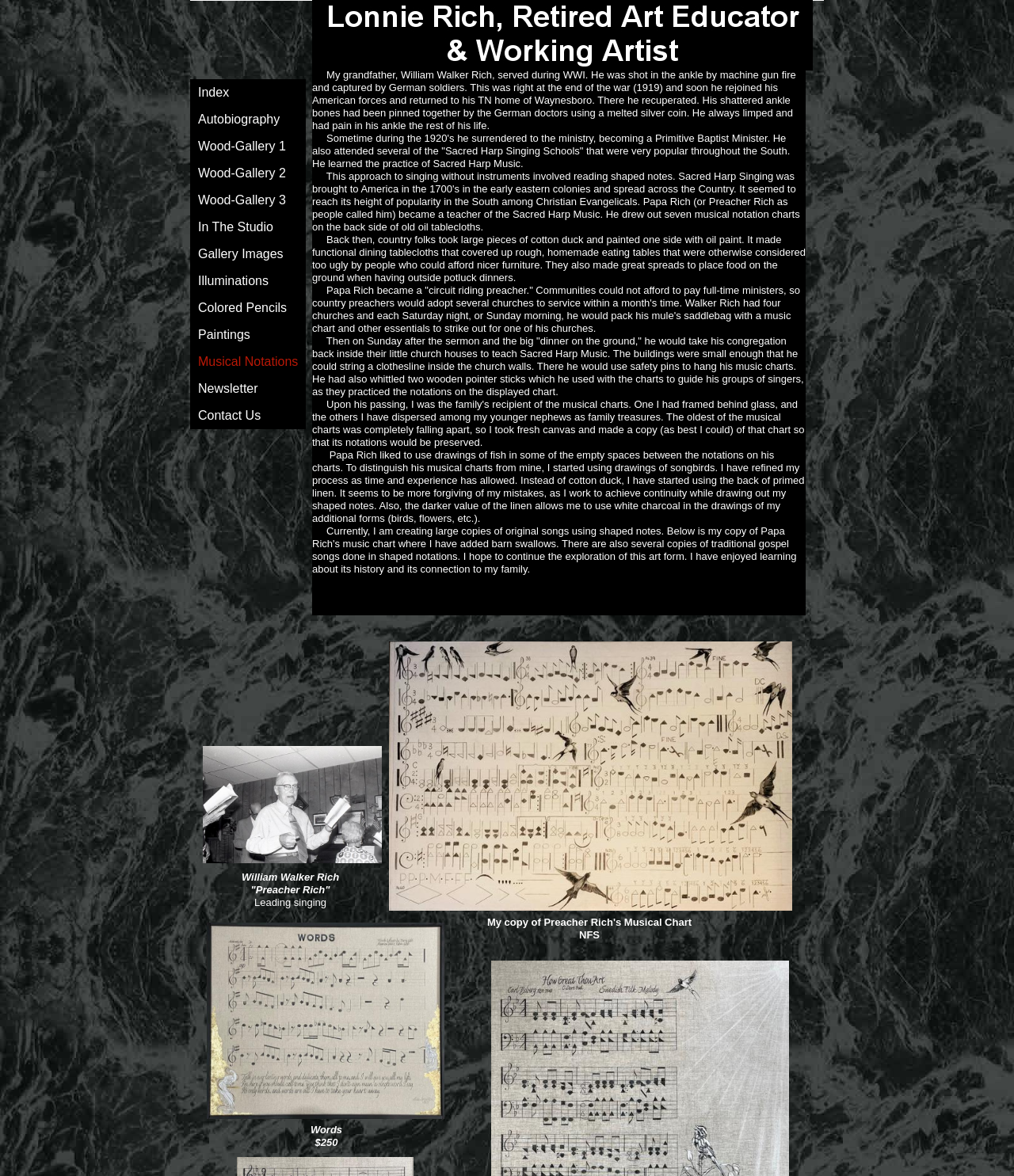Determine the bounding box coordinates of the clickable element to achieve the following action: 'go to Wood-Gallery 1'. Provide the coordinates as four float values between 0 and 1, formatted as [left, top, right, bottom].

[0.188, 0.113, 0.302, 0.136]